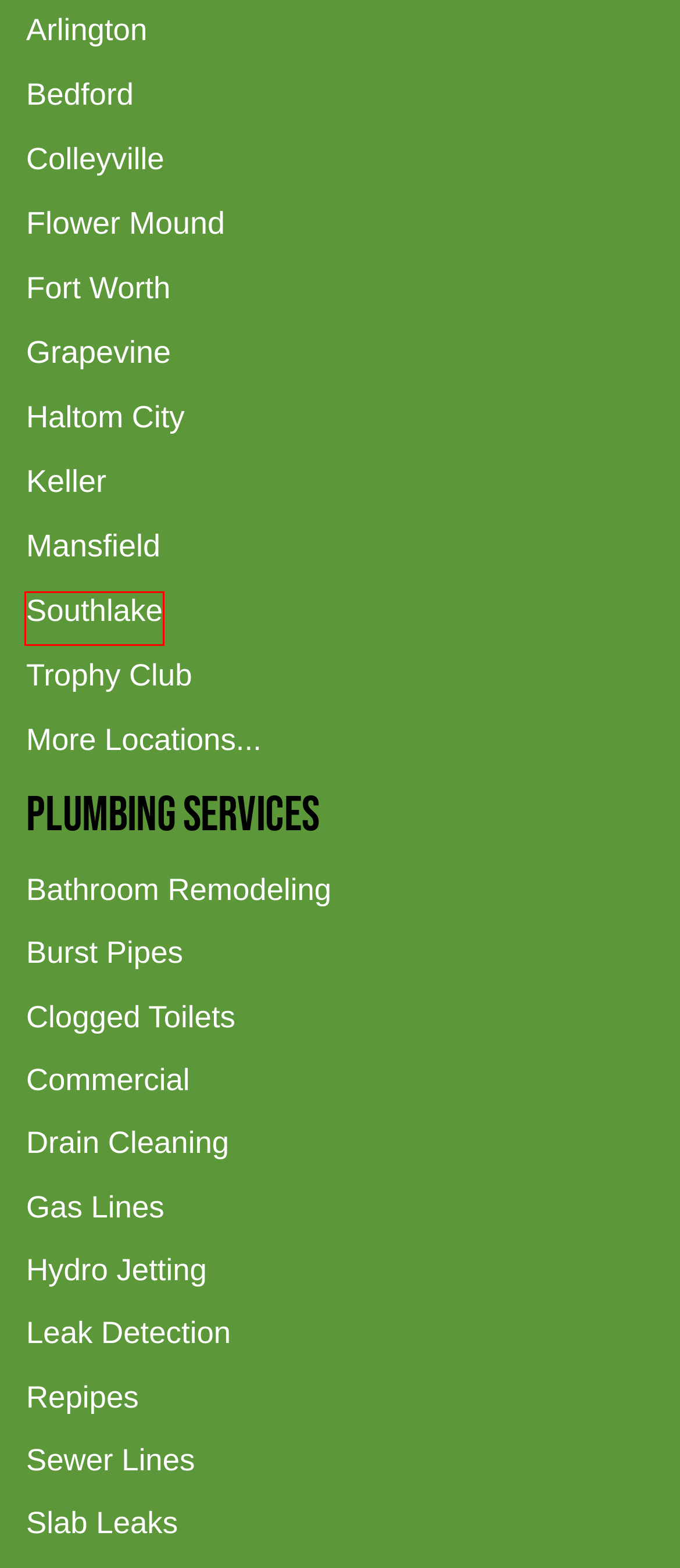Consider the screenshot of a webpage with a red bounding box and select the webpage description that best describes the new page that appears after clicking the element inside the red box. Here are the candidates:
A. Bedford Plumbing Services | Hire A Plumber
B. Contact Schrader Plumbing for all your plumbing needs - 817-262-0989
C. Arlington Plumbers Near Me - Schrader Plumbing
D. Southlake Plumbing Company | Hire A Plumber
E. Colleyville Water Heater Repair and Installation - Schrader Plumbing
F. Trophy Club Plumbing Company - Schrader Plumbing
G. Plumbing and Drain Services in Fort Worth | Hire A Plumber
H. Careers - Schrader Plumbing

D